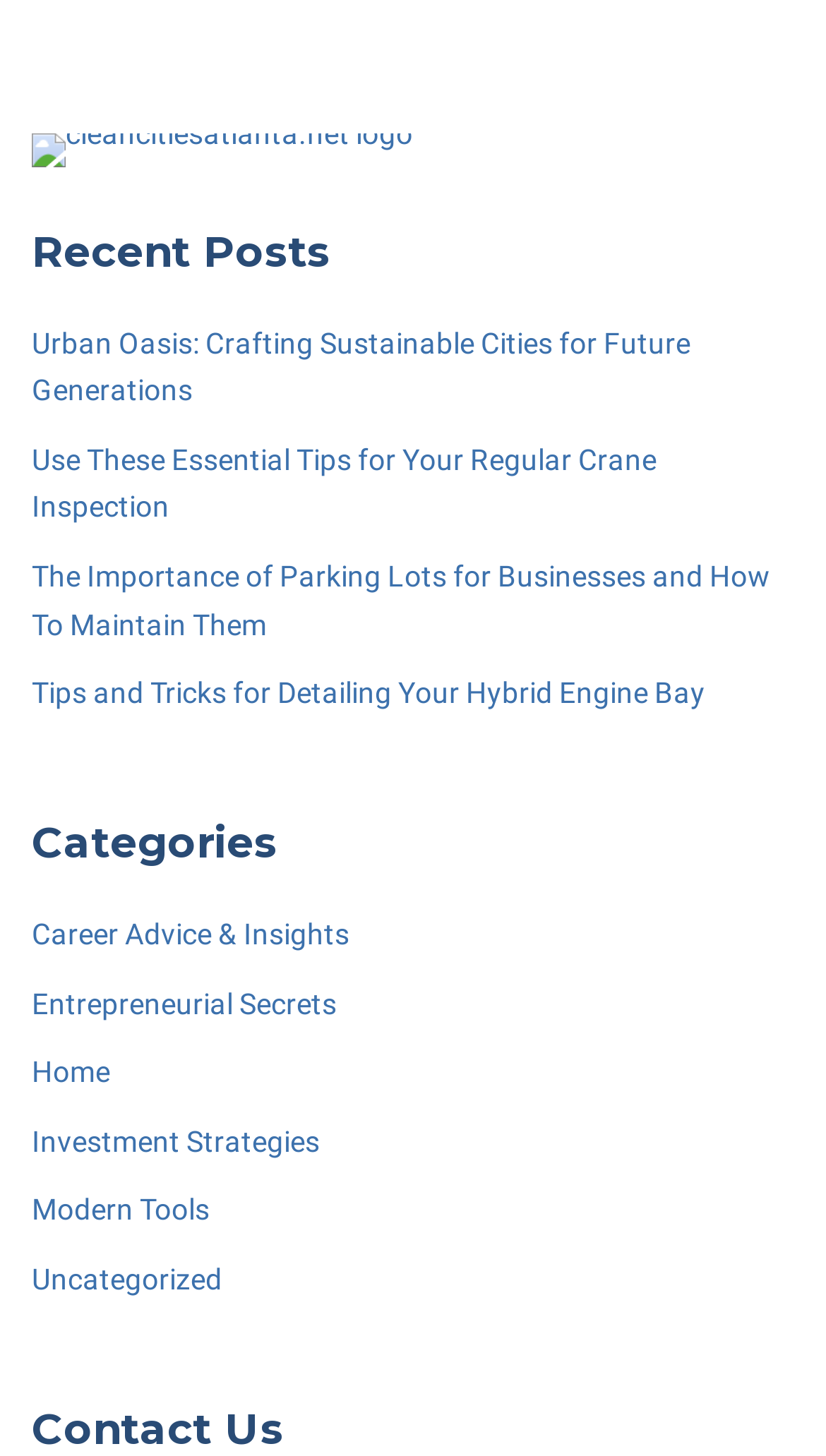Extract the bounding box coordinates of the UI element described: "Uncategorized". Provide the coordinates in the format [left, top, right, bottom] with values ranging from 0 to 1.

[0.038, 0.866, 0.269, 0.89]